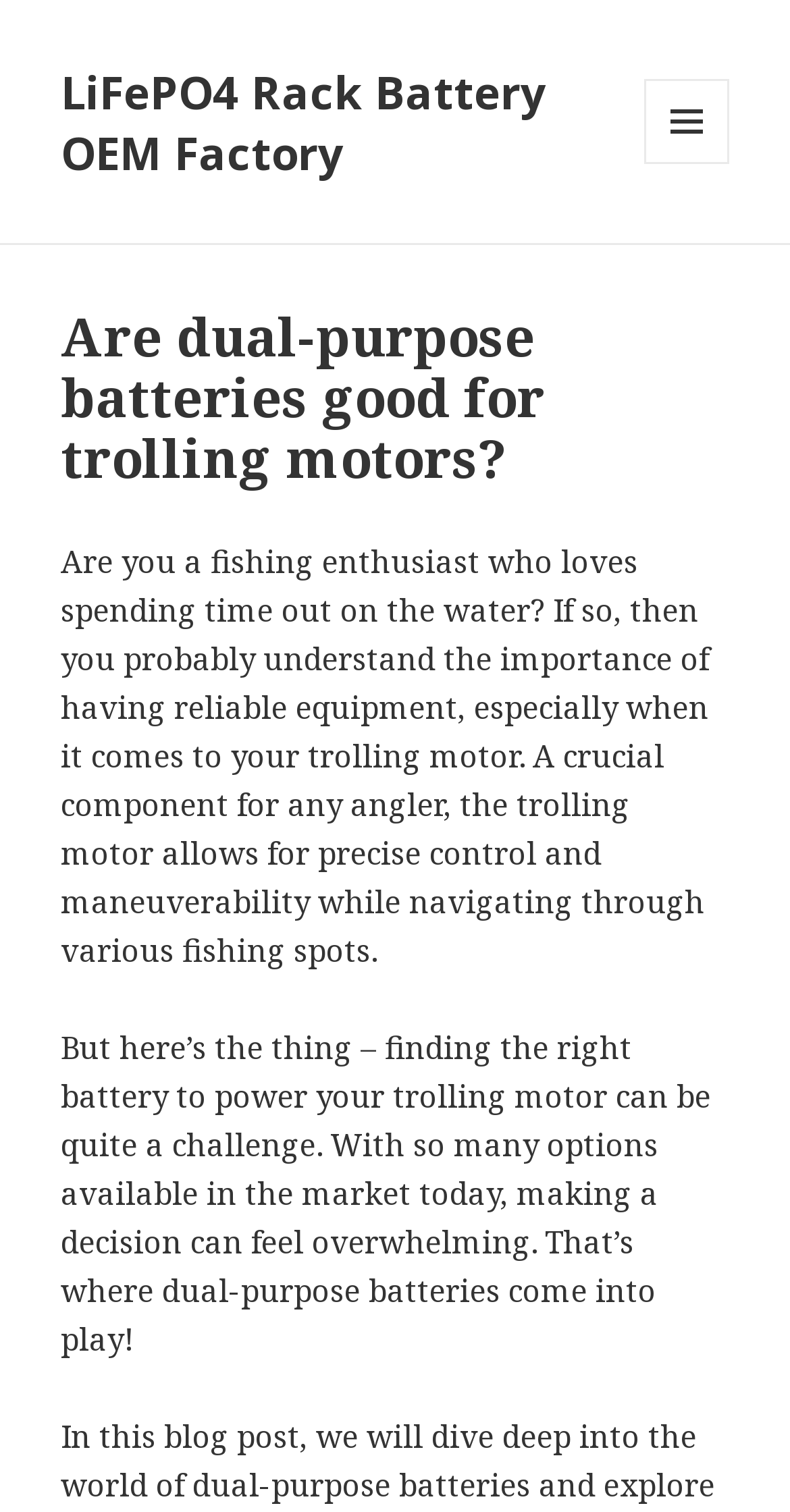Show the bounding box coordinates for the HTML element as described: "LiFePO4 Rack Battery OEM Factory".

[0.077, 0.04, 0.692, 0.12]